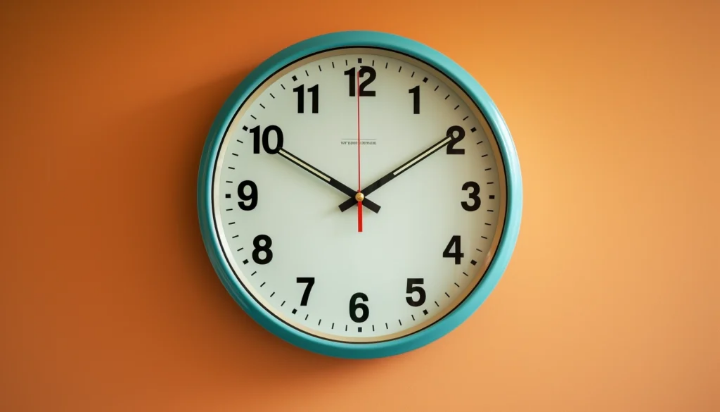Describe every important feature and element in the image comprehensively.

The image features a classic wall clock set against a warm orange background. The clock displays bold black numerals ranging from 1 to 12, with a distinctive turquoise frame accentuating its simple design. The hour hand points to 10, while the minute hand is poised at 2, suggesting that it is 10:10. A subtle red line runs vertically from the center, marking the minutes in a striking contrast. The clock embodies a sense of timelessness and is symbolic of awareness regarding time, which ties in beautifully with themes of reflection and awakening, particularly relating to the intriguing notion of frequently waking up at specific hours, such as 3:33 AM, as explored in the accompanying article.